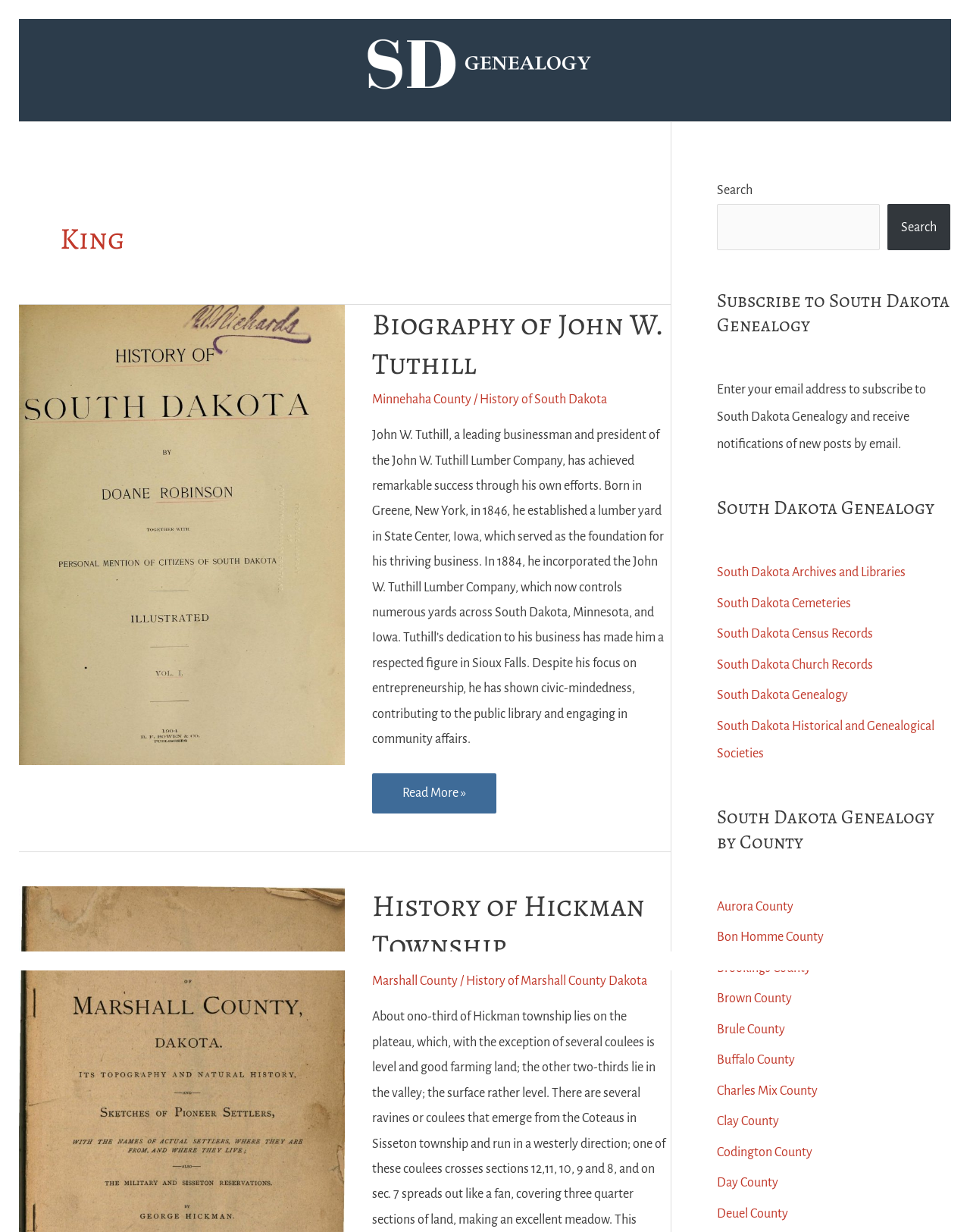Find the bounding box coordinates of the clickable area required to complete the following action: "Search for South Dakota genealogy".

[0.739, 0.166, 0.907, 0.203]